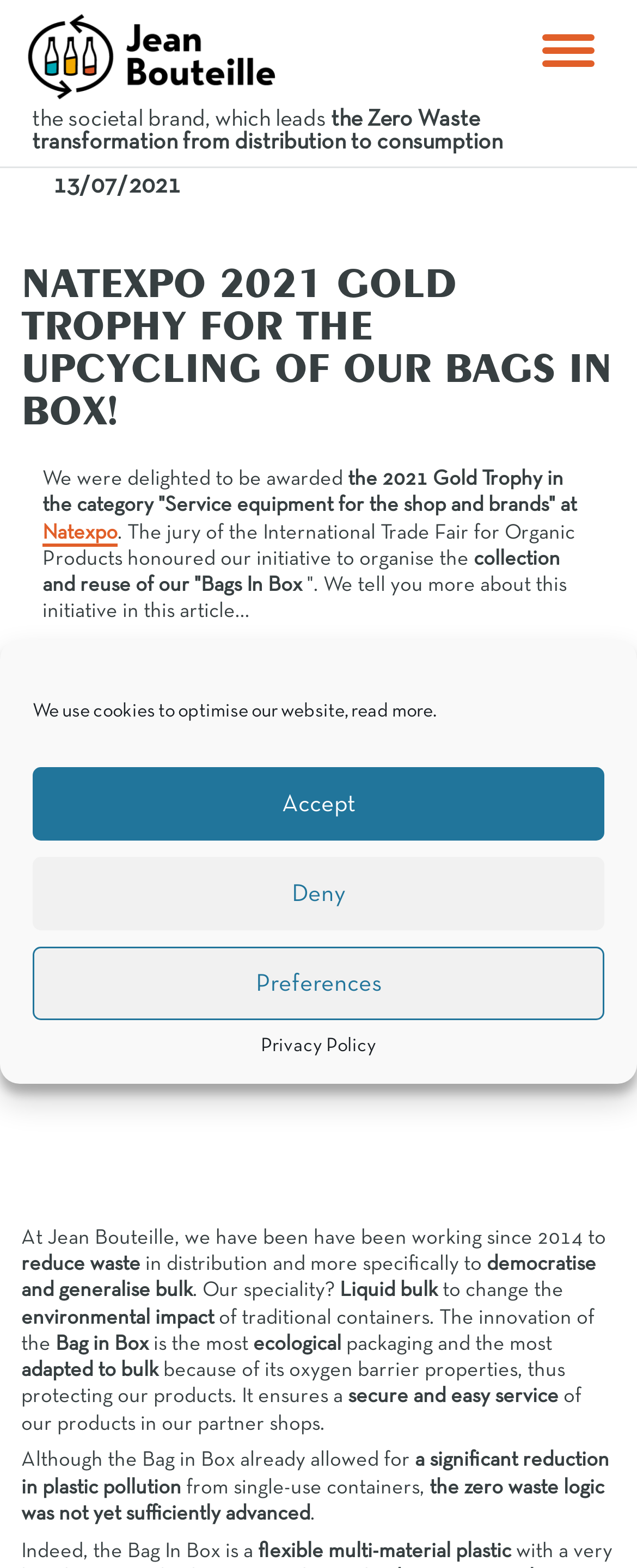What is the specialty of Jean Bouteille?
Examine the image and give a concise answer in one word or a short phrase.

Liquid bulk